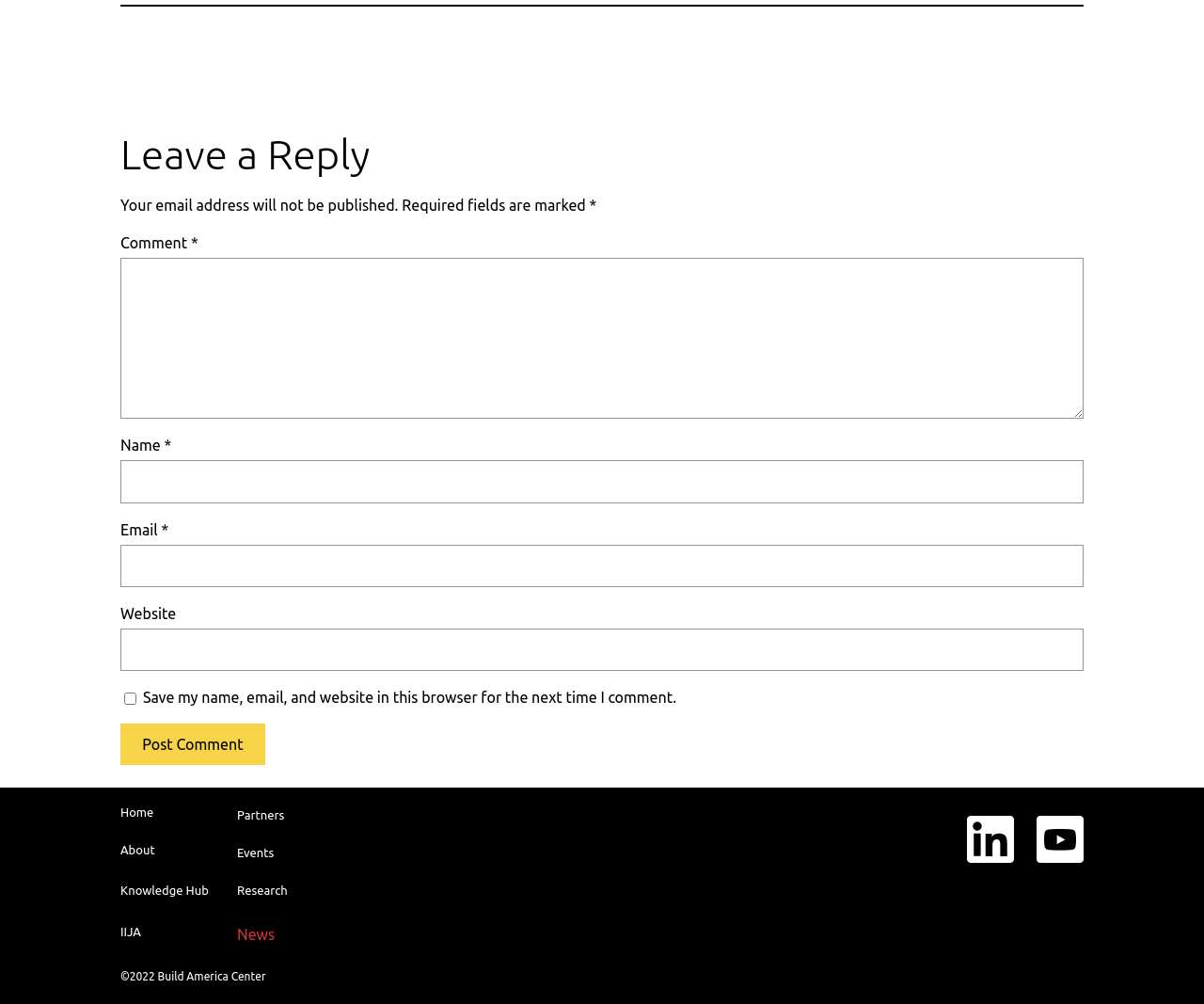Use a single word or phrase to answer this question: 
What is the copyright year mentioned in the footer section?

2022